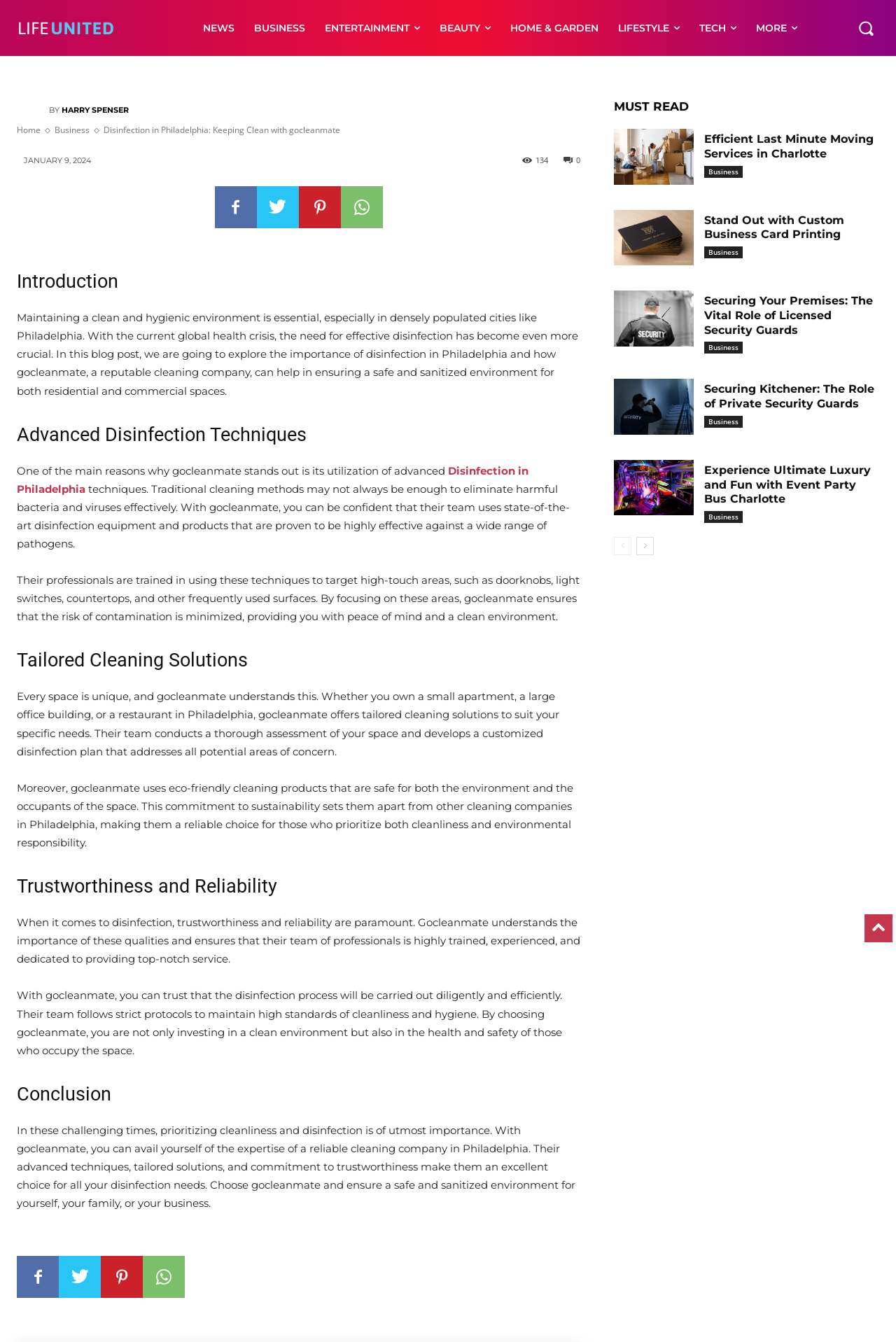Provide the text content of the webpage's main heading.

Disinfection in Philadelphia: Keeping Clean with gocleanmate